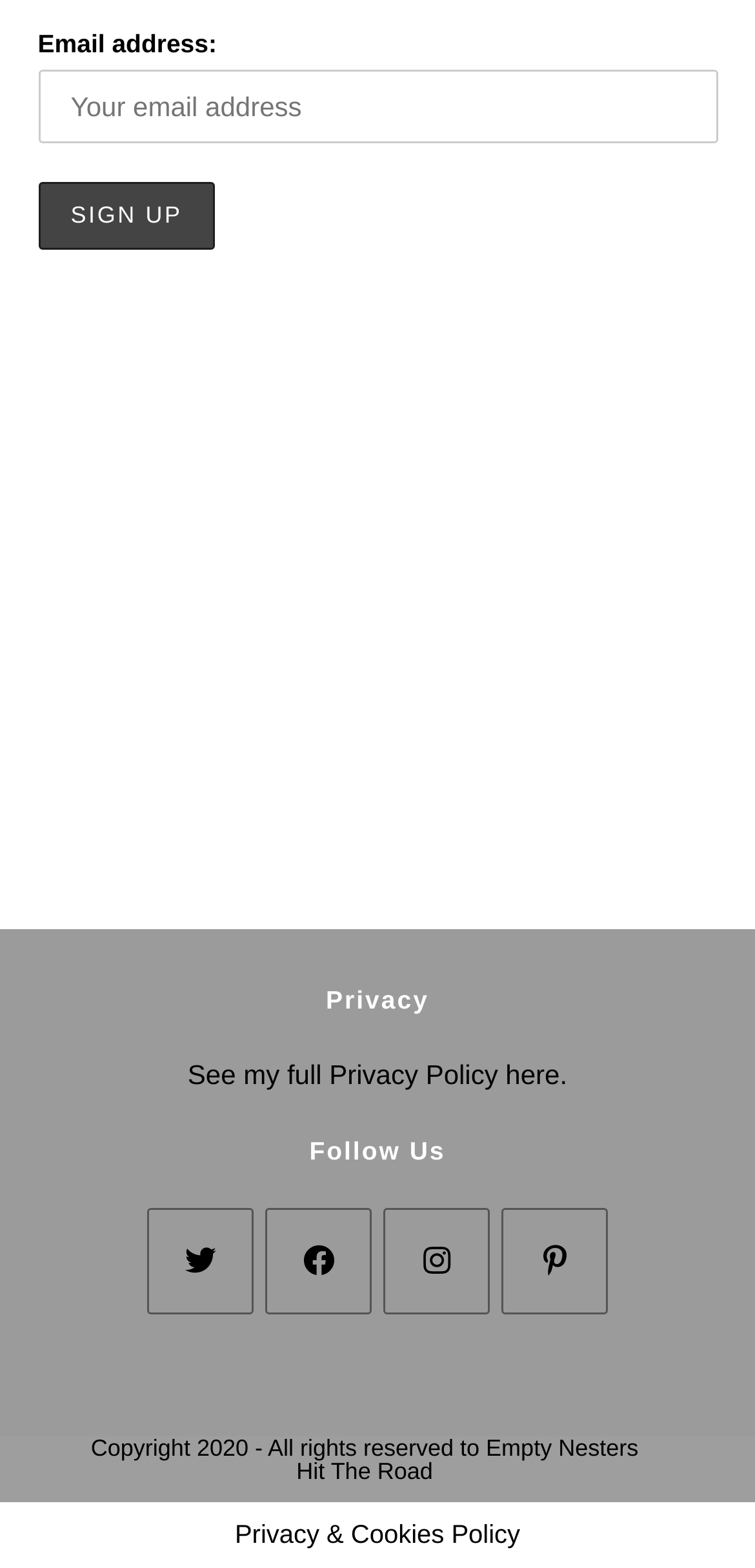Provide a one-word or short-phrase response to the question:
How many social media links are there?

4